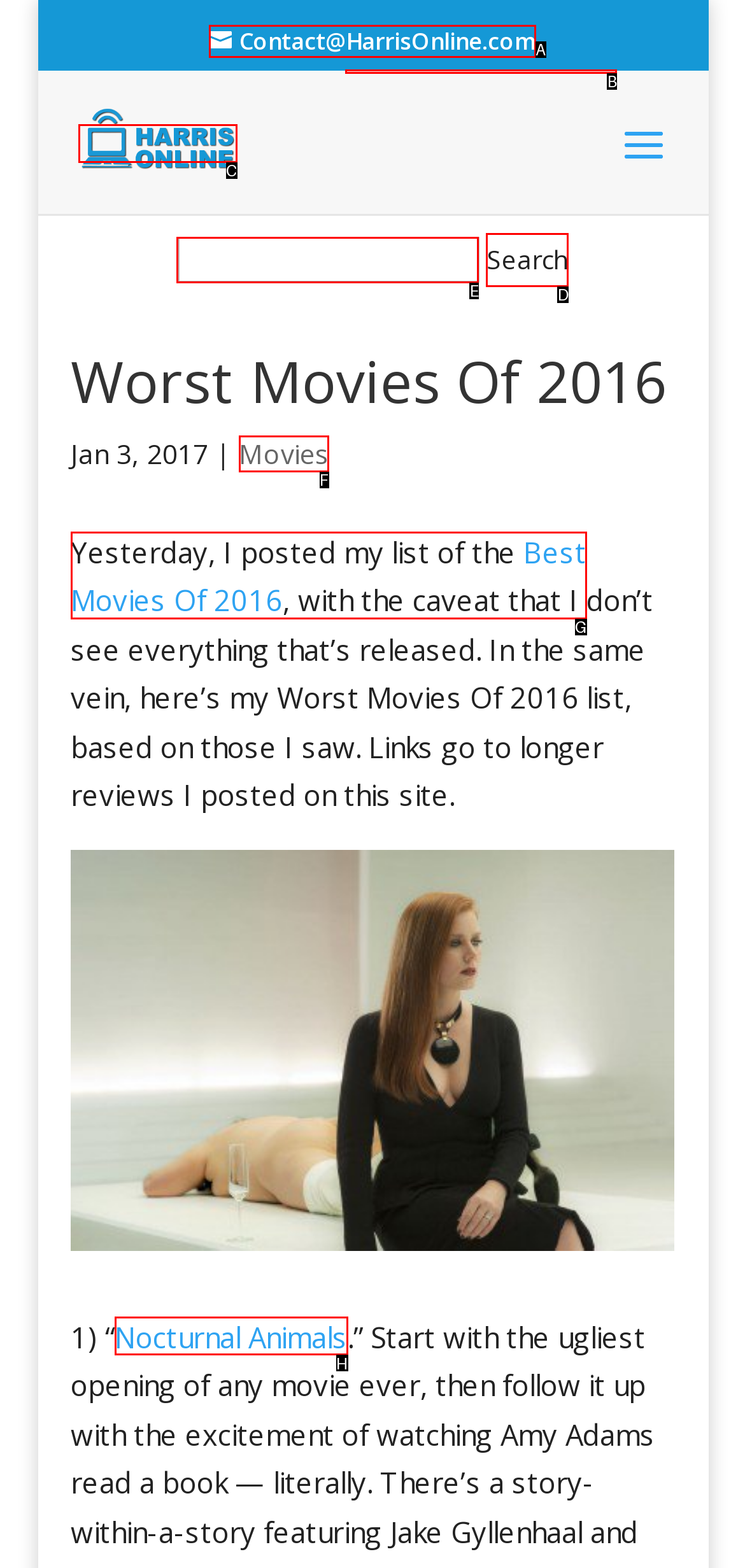Which HTML element matches the description: Nocturnal Animals the best? Answer directly with the letter of the chosen option.

H